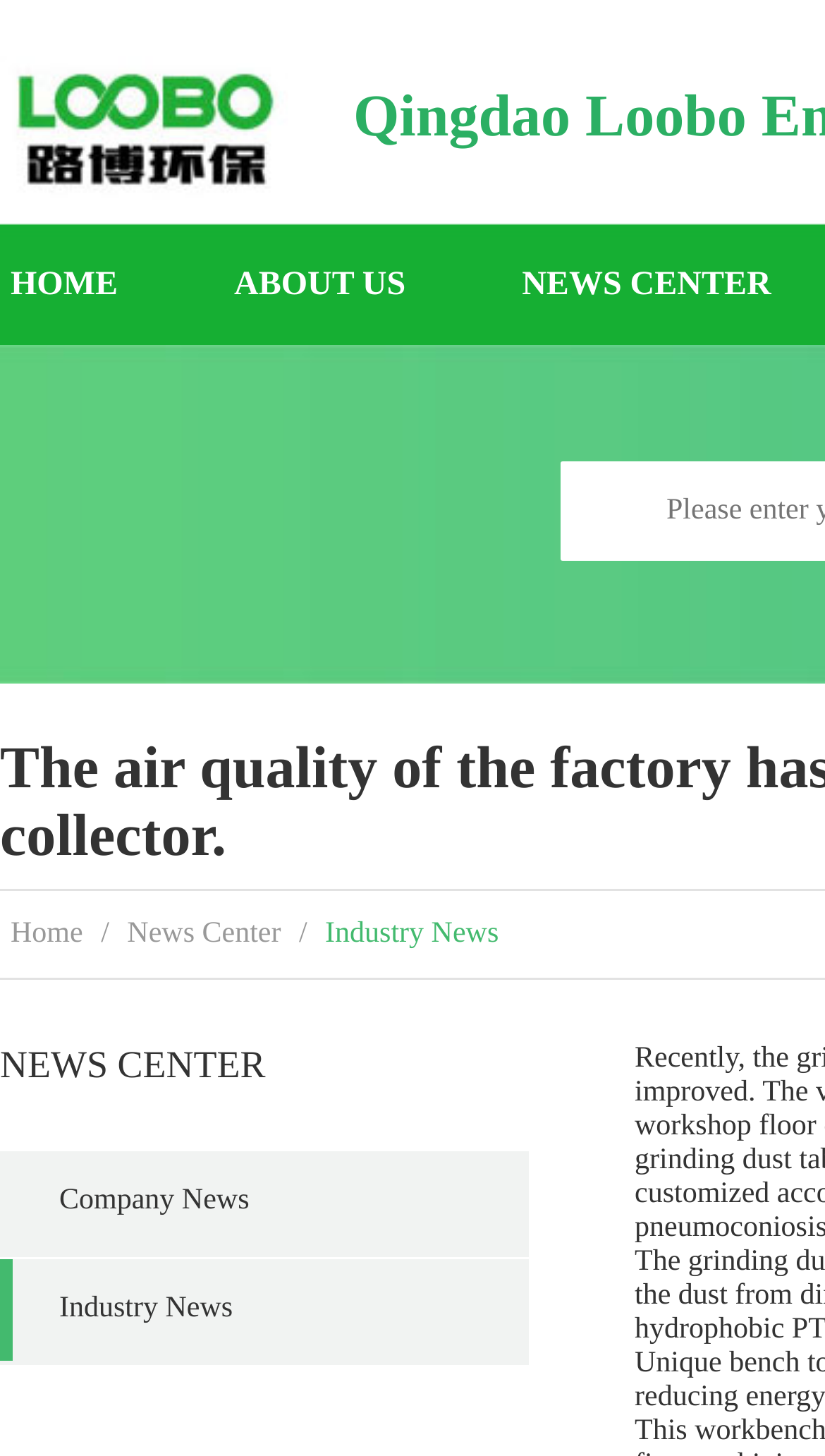Please identify the bounding box coordinates of the clickable element to fulfill the following instruction: "view industry news". The coordinates should be four float numbers between 0 and 1, i.e., [left, top, right, bottom].

[0.394, 0.631, 0.604, 0.653]